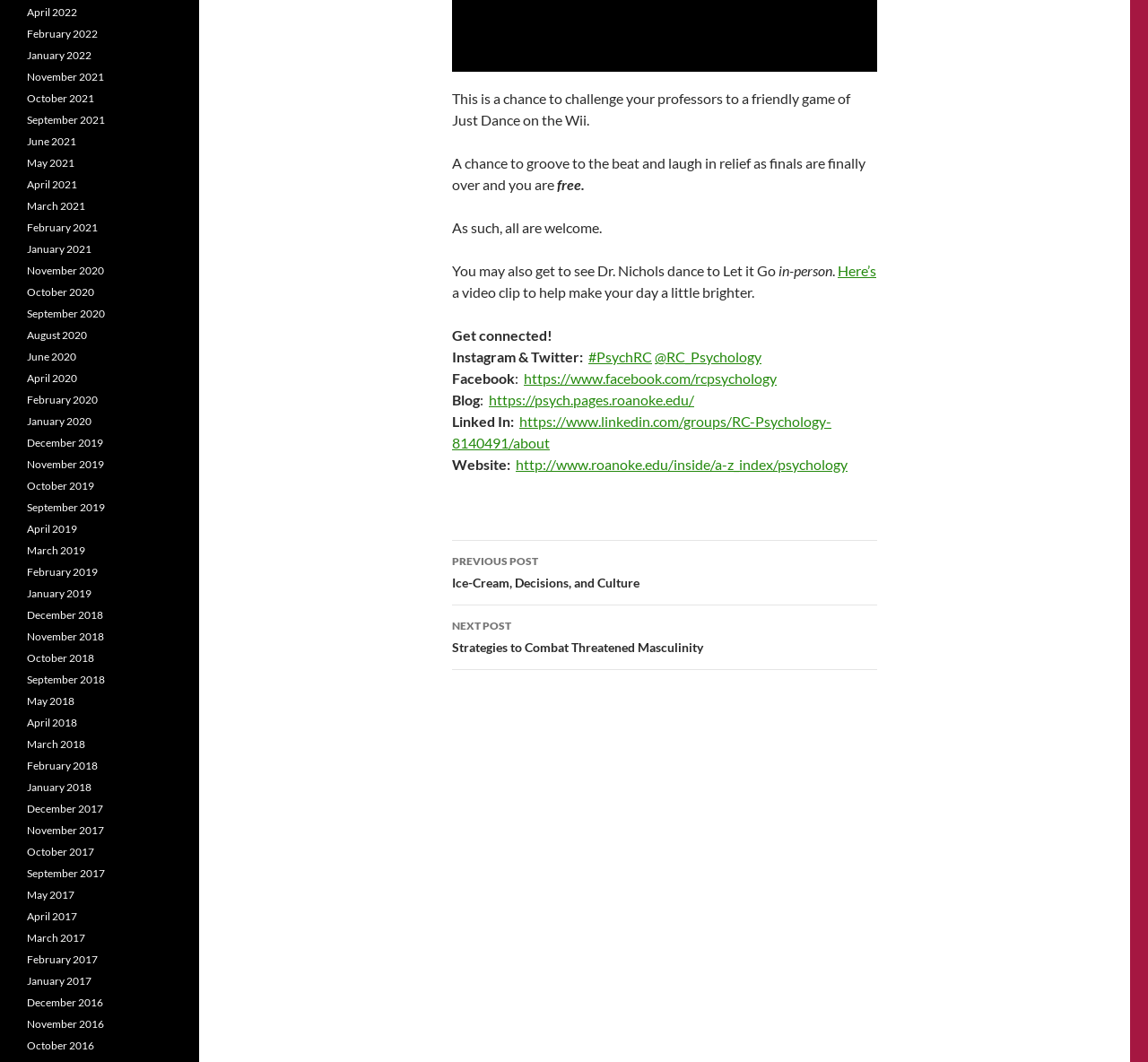Please locate the bounding box coordinates of the element that needs to be clicked to achieve the following instruction: "Go to the previous post". The coordinates should be four float numbers between 0 and 1, i.e., [left, top, right, bottom].

[0.394, 0.509, 0.764, 0.57]